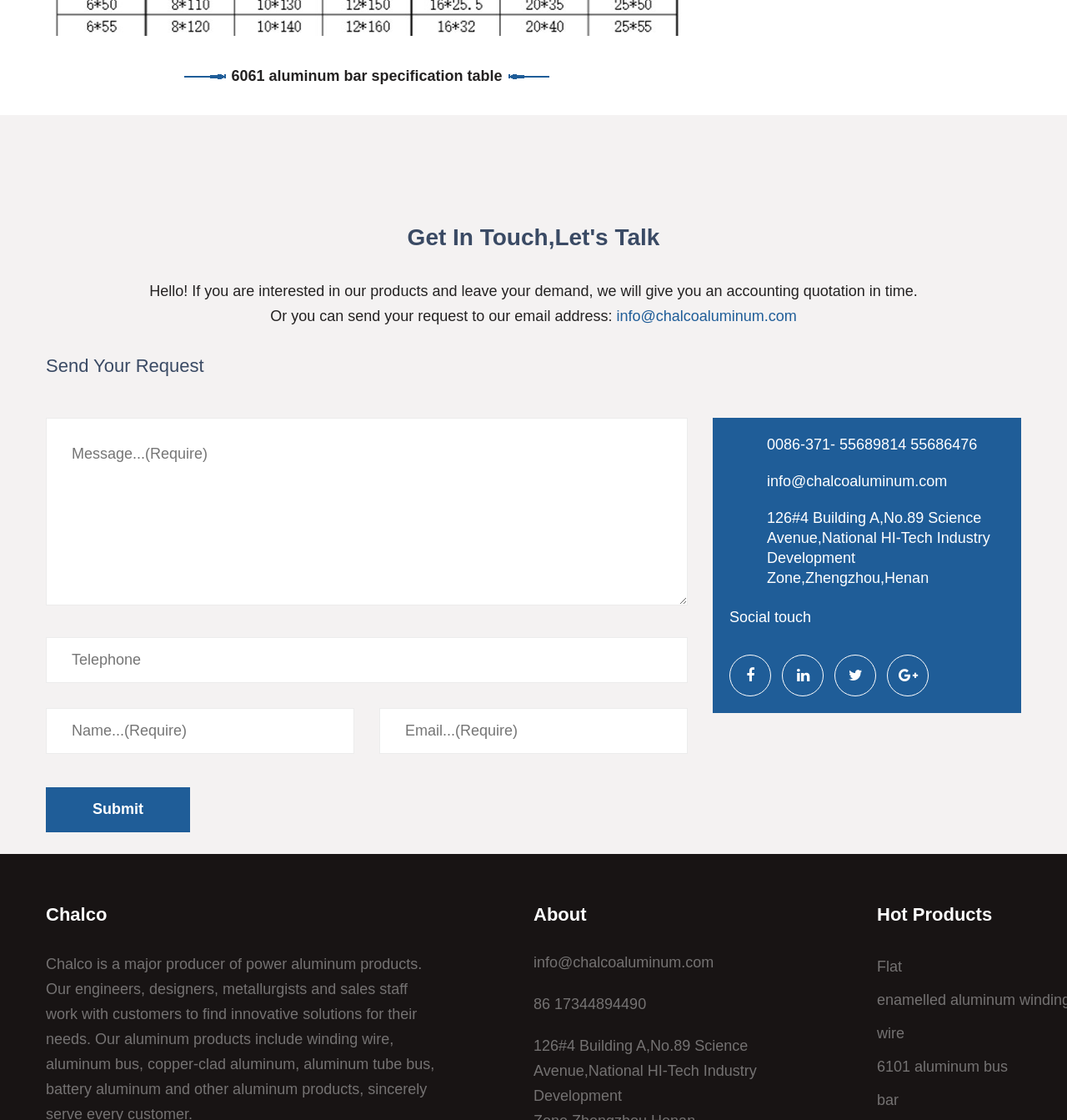What is the address of the company?
Based on the visual information, provide a detailed and comprehensive answer.

I found the company address by examining the static text elements on the webpage. I noticed the text '126#4 Building A,No.89 Science Avenue,National HI-Tech Industry Development Zone,Zhengzhou,Henan' which appears to be the company address.